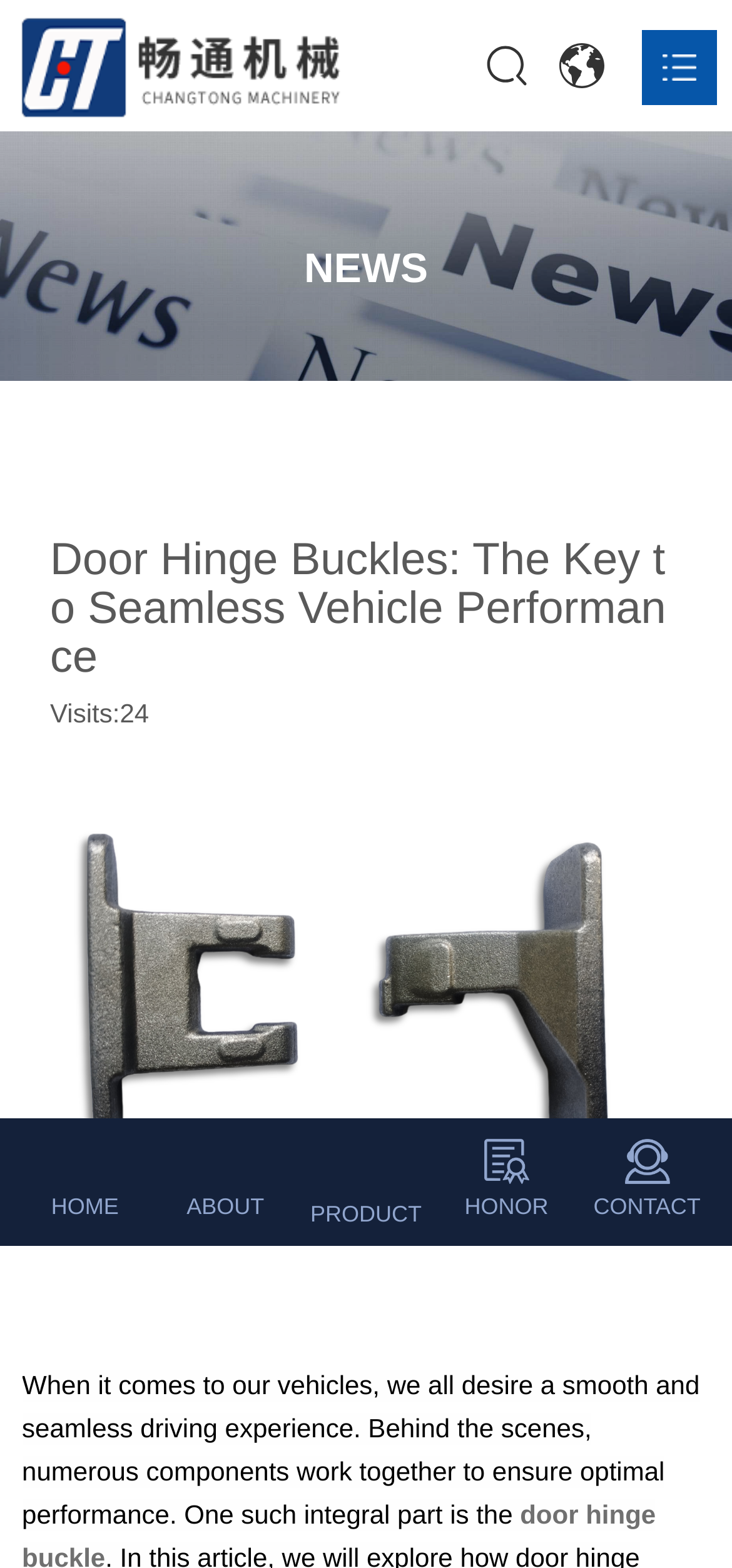Can you identify the bounding box coordinates of the clickable region needed to carry out this instruction: 'Read the Company News'? The coordinates should be four float numbers within the range of 0 to 1, stated as [left, top, right, bottom].

[0.081, 0.064, 0.344, 0.102]